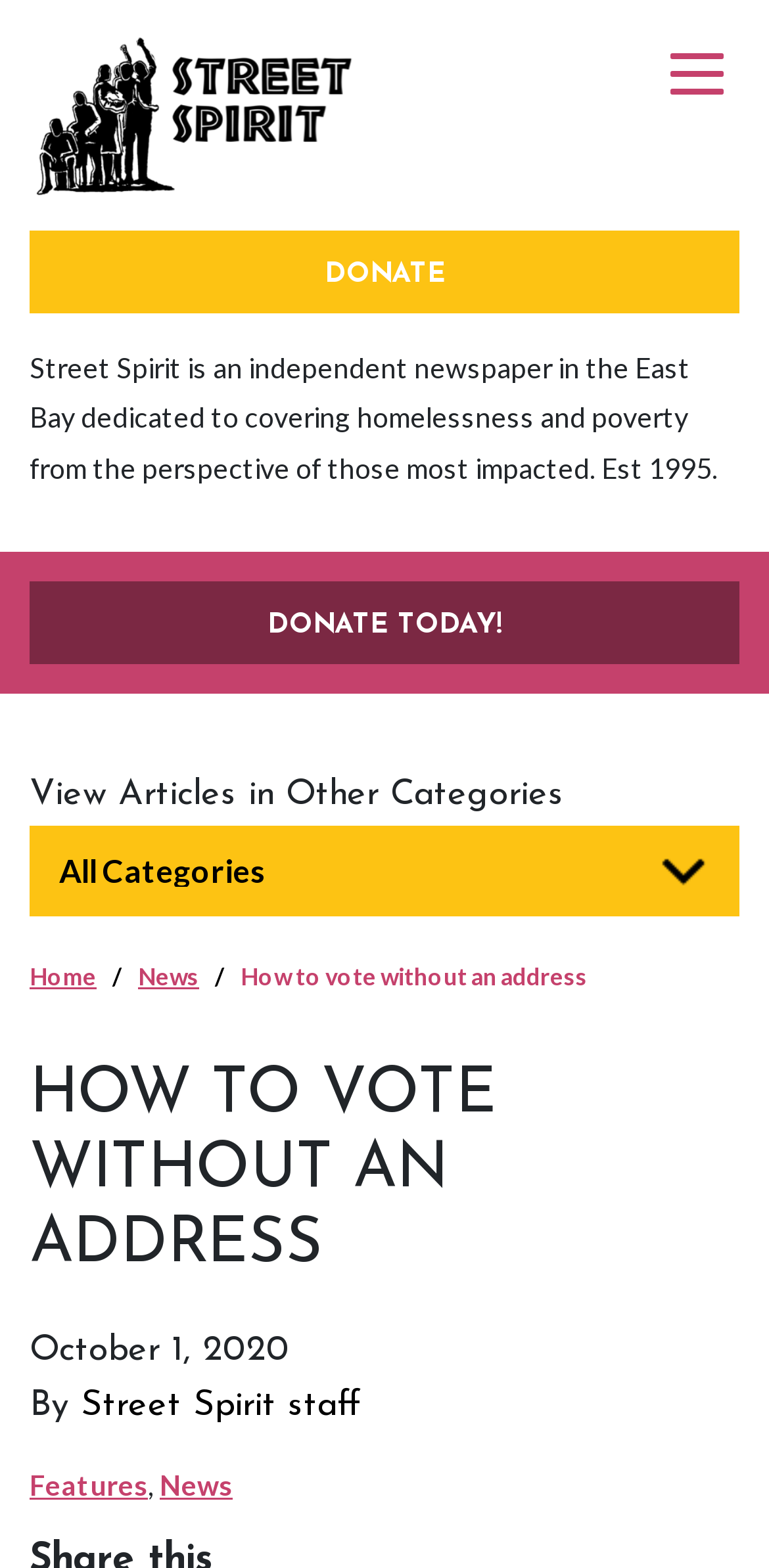Using the information in the image, give a comprehensive answer to the question: 
What is the name of the newspaper?

The name of the newspaper can be found in the top-left corner of the webpage, where it says 'Street Spirit' in a logo format, and also in the static text 'Street Spirit is an independent newspaper...'.